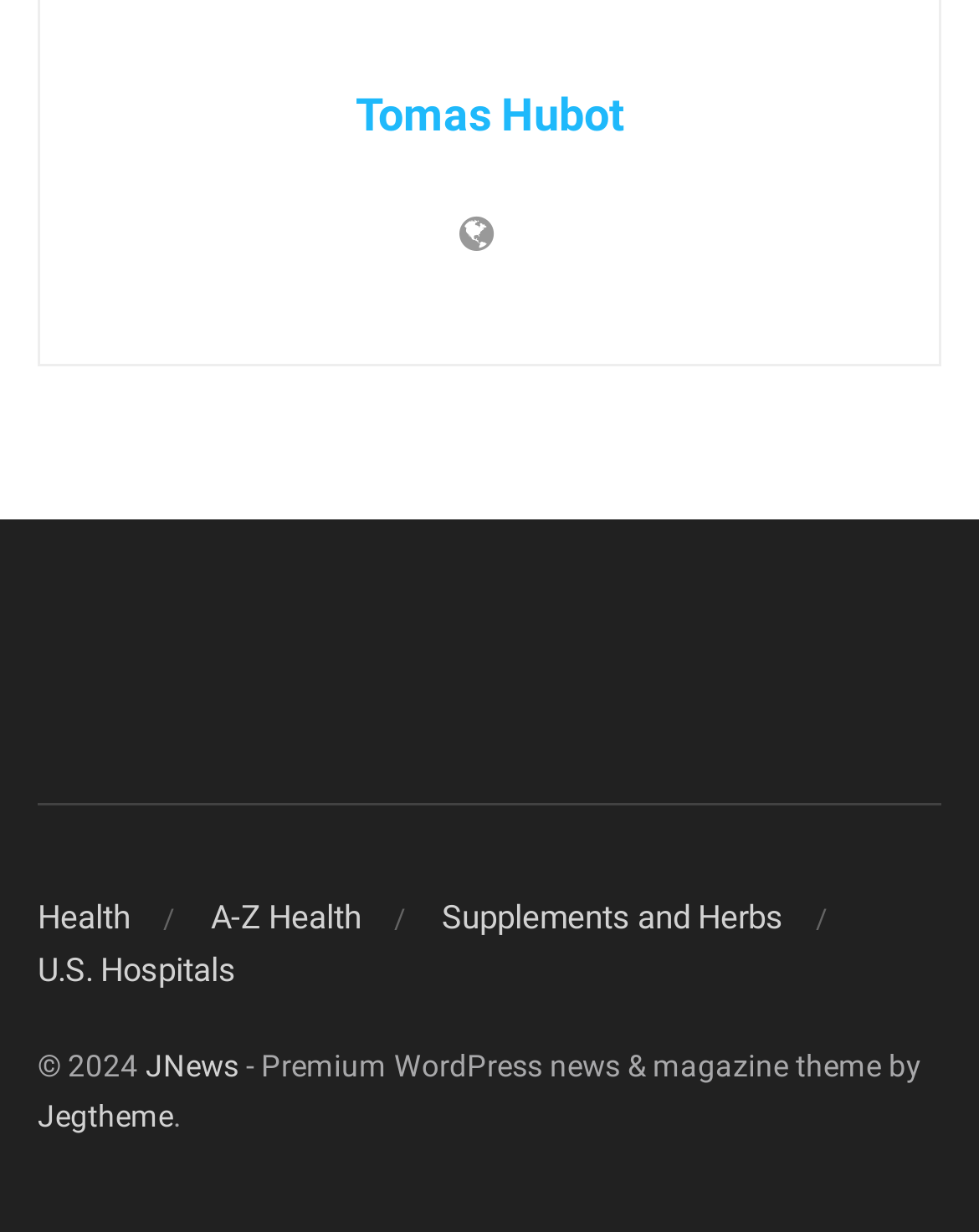Please analyze the image and give a detailed answer to the question:
What is the name of the company that developed the WordPress theme?

The answer can be found in the link element at the bottom of the webpage, which contains the text 'Jegtheme'. This suggests that Jegtheme is the company that developed the WordPress theme used by the website.